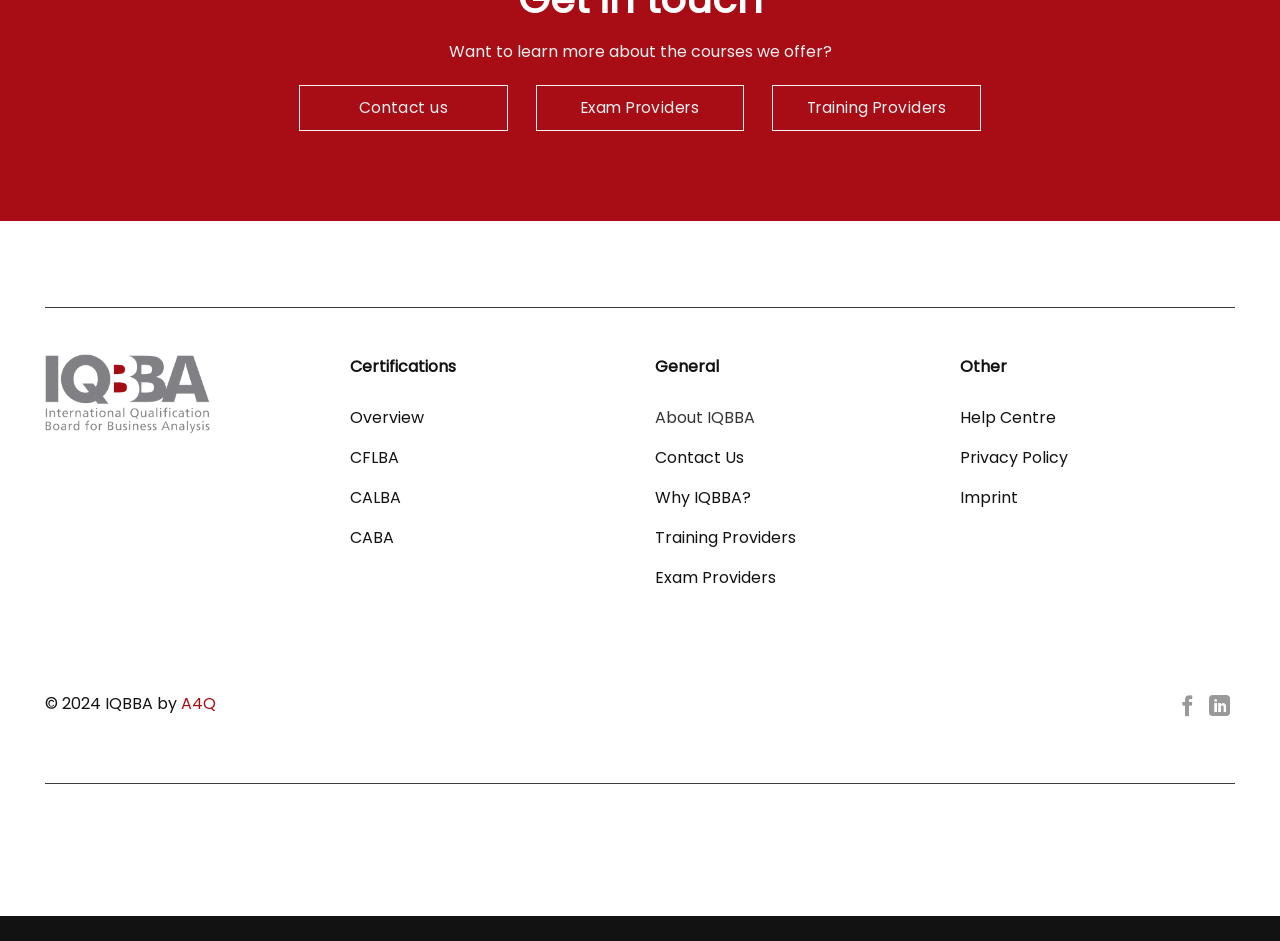Please identify the bounding box coordinates of the element that needs to be clicked to execute the following command: "Learn more about the courses". Provide the bounding box using four float numbers between 0 and 1, formatted as [left, top, right, bottom].

[0.35, 0.042, 0.65, 0.067]